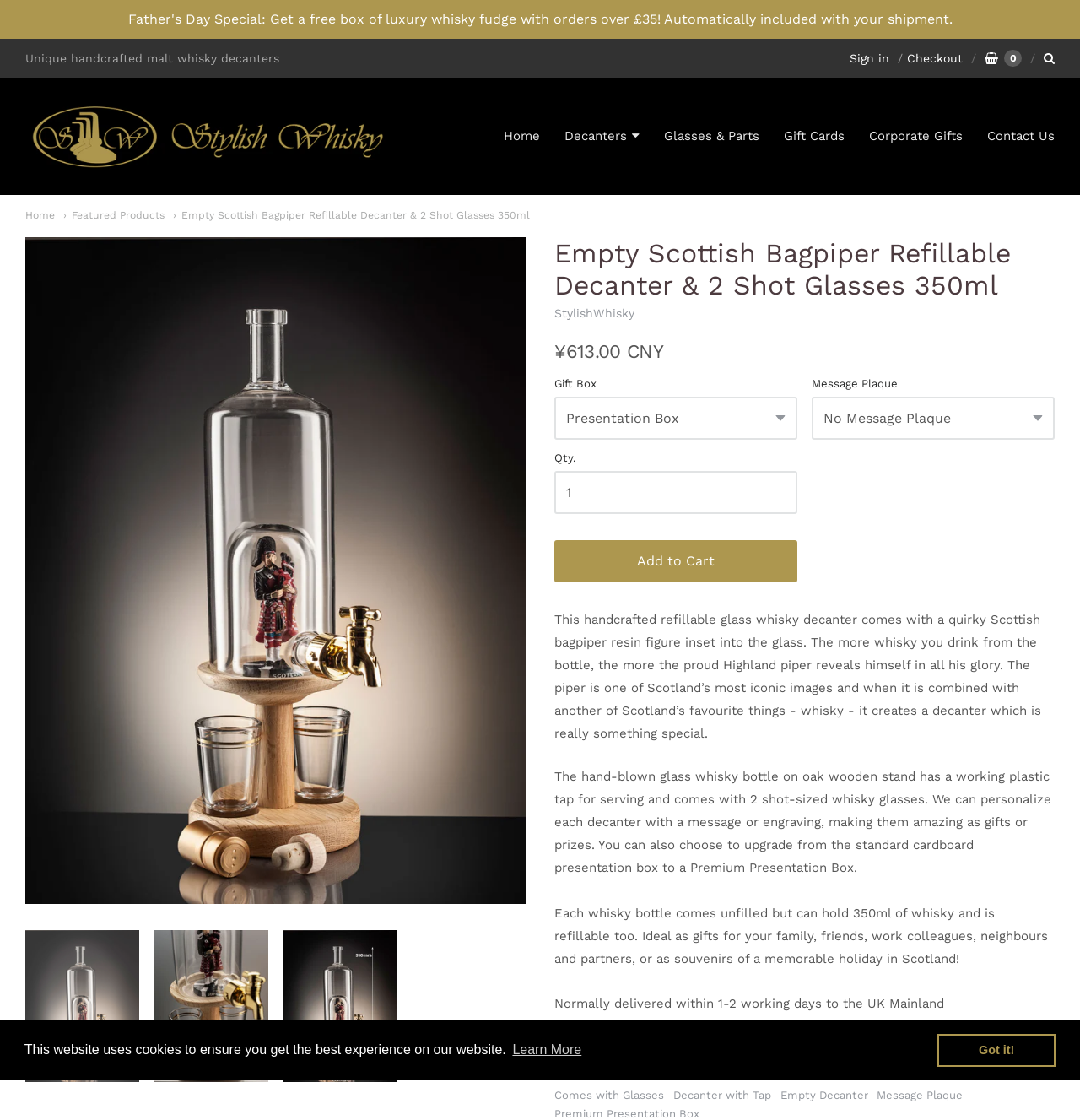Determine the bounding box for the described HTML element: "Sign in". Ensure the coordinates are four float numbers between 0 and 1 in the format [left, top, right, bottom].

[0.787, 0.046, 0.824, 0.058]